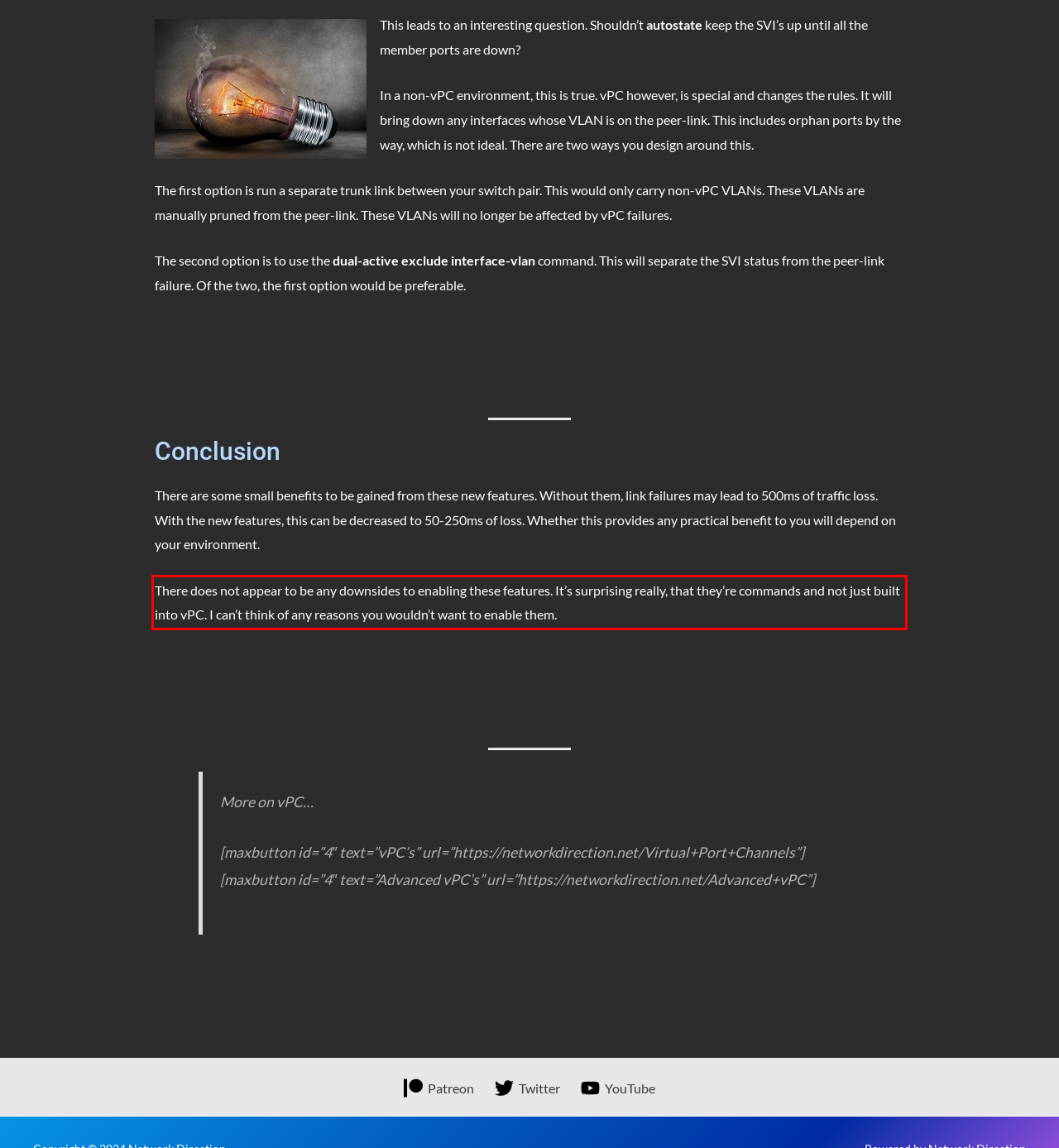The screenshot you have been given contains a UI element surrounded by a red rectangle. Use OCR to read and extract the text inside this red rectangle.

There does not appear to be any downsides to enabling these features. It’s surprising really, that they’re commands and not just built into vPC. I can’t think of any reasons you wouldn’t want to enable them.